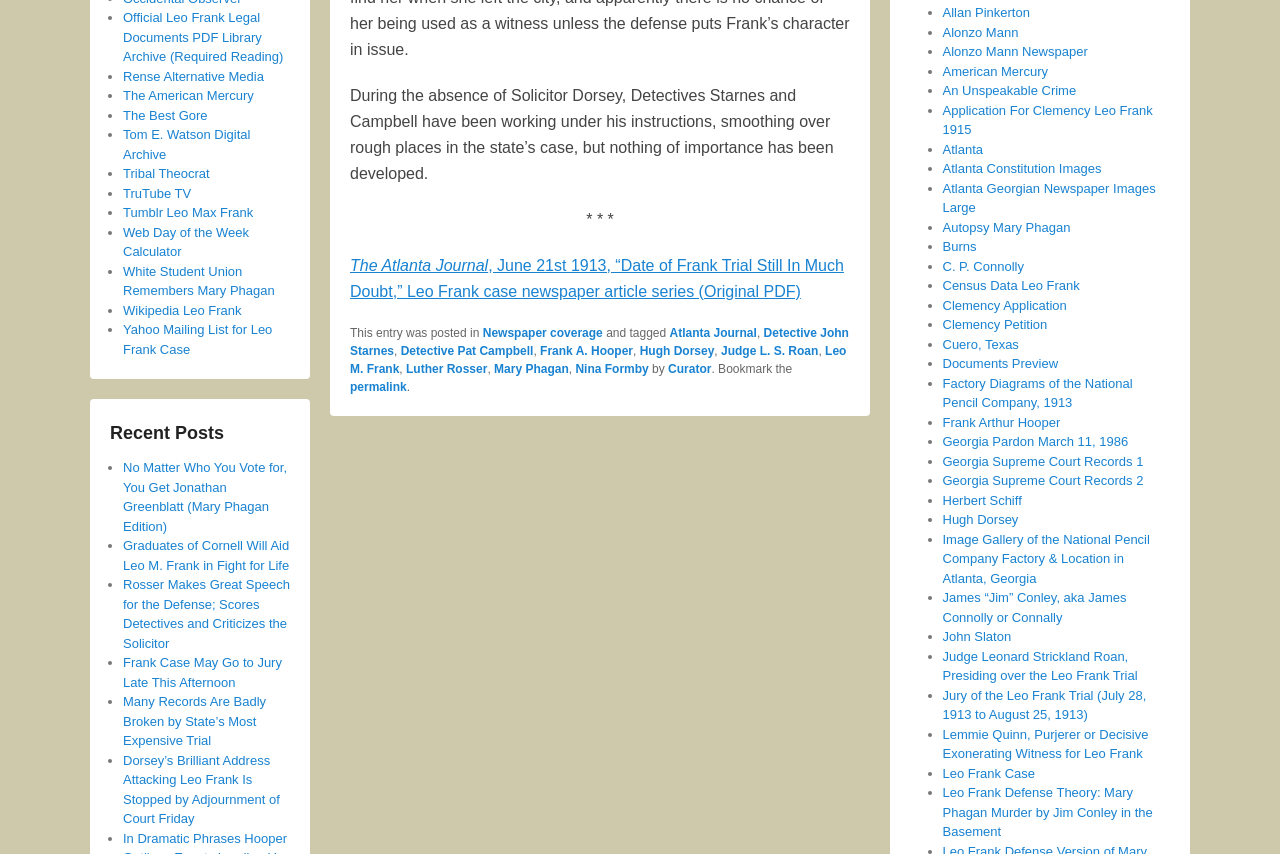Answer the question below with a single word or a brief phrase: 
How many list items are there in the webpage?

40